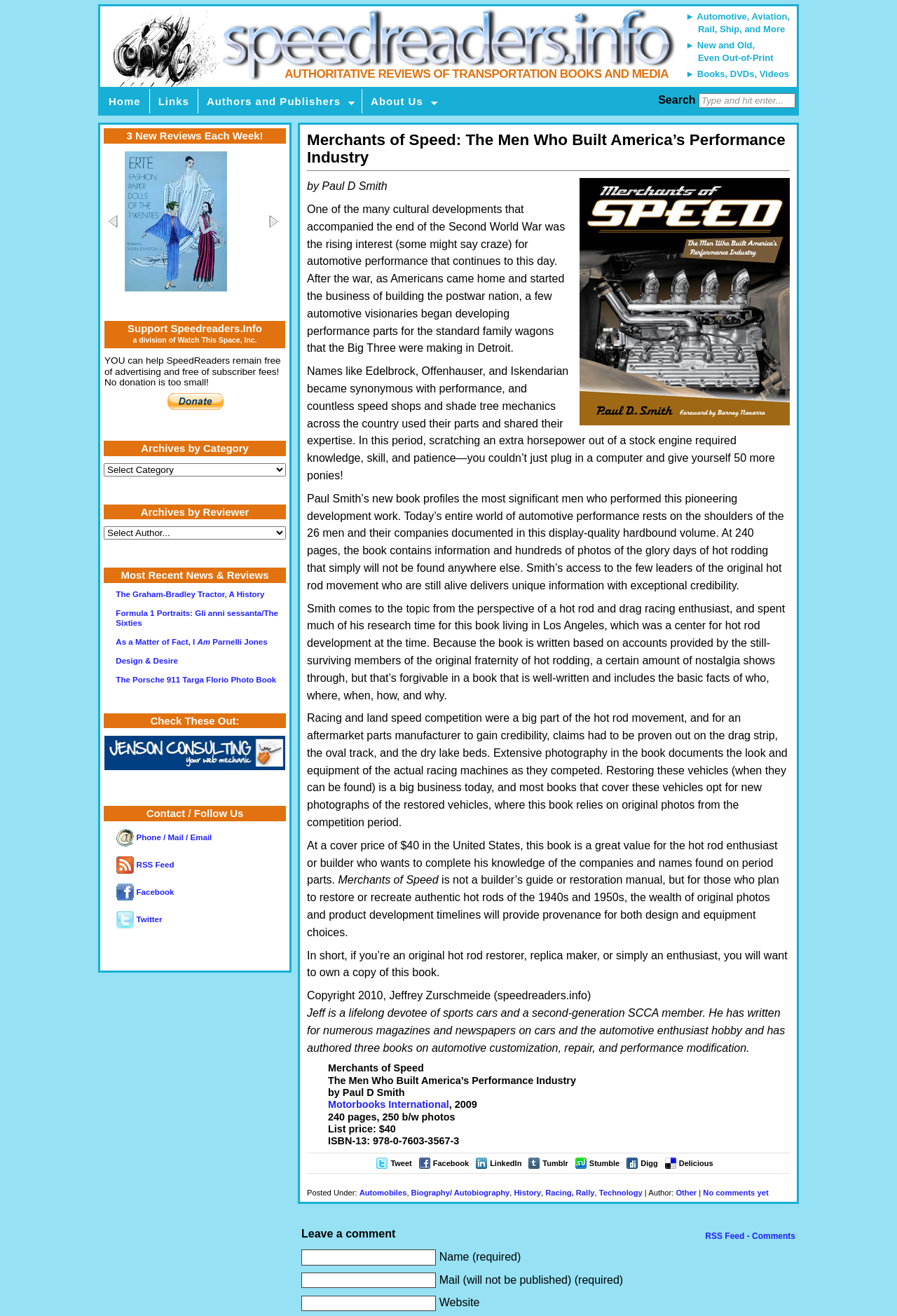What is the title of the book reviewed on this webpage?
Using the visual information, reply with a single word or short phrase.

Merchants of Speed